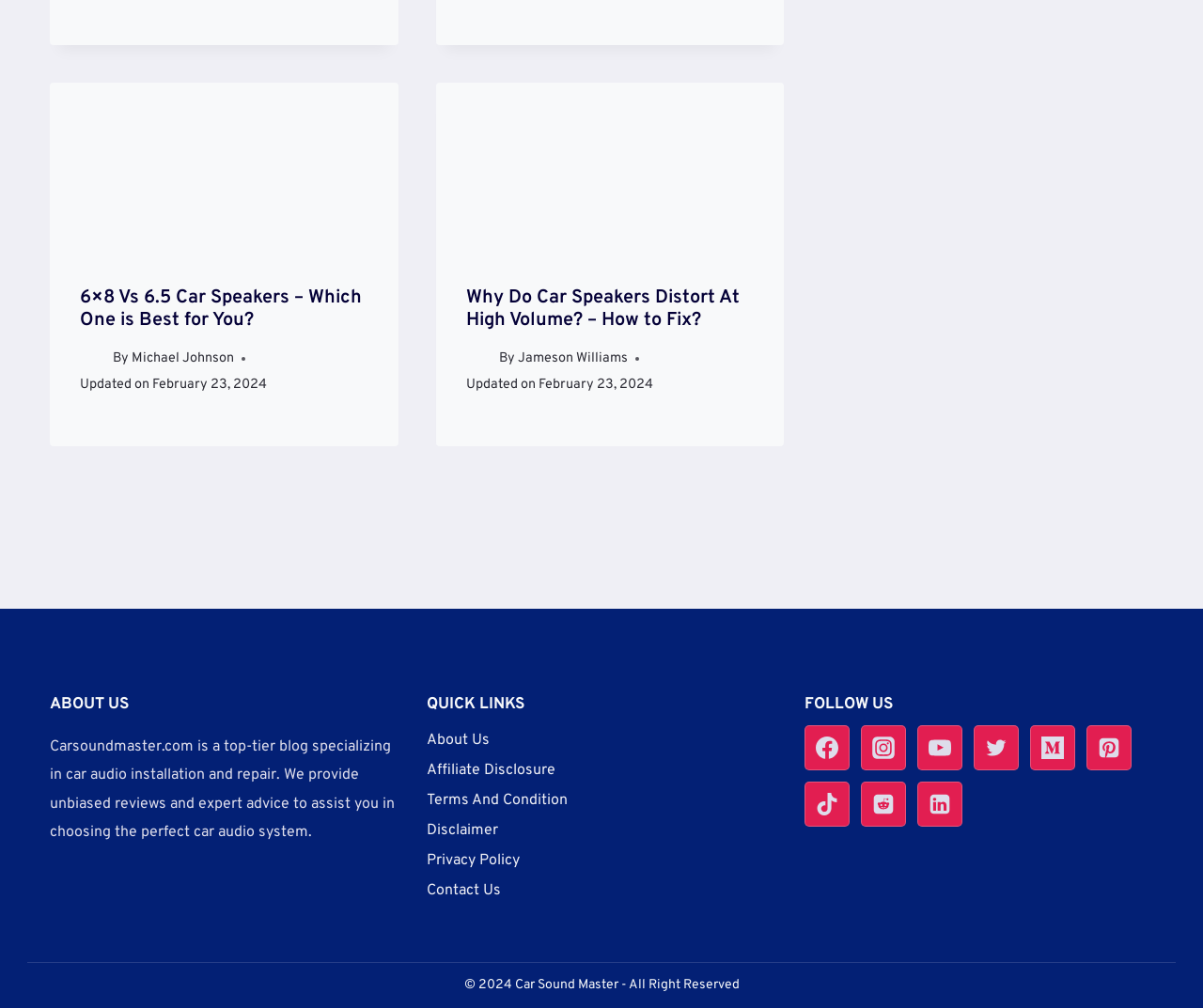Determine the bounding box for the UI element that matches this description: "Contact Us".

[0.355, 0.869, 0.645, 0.899]